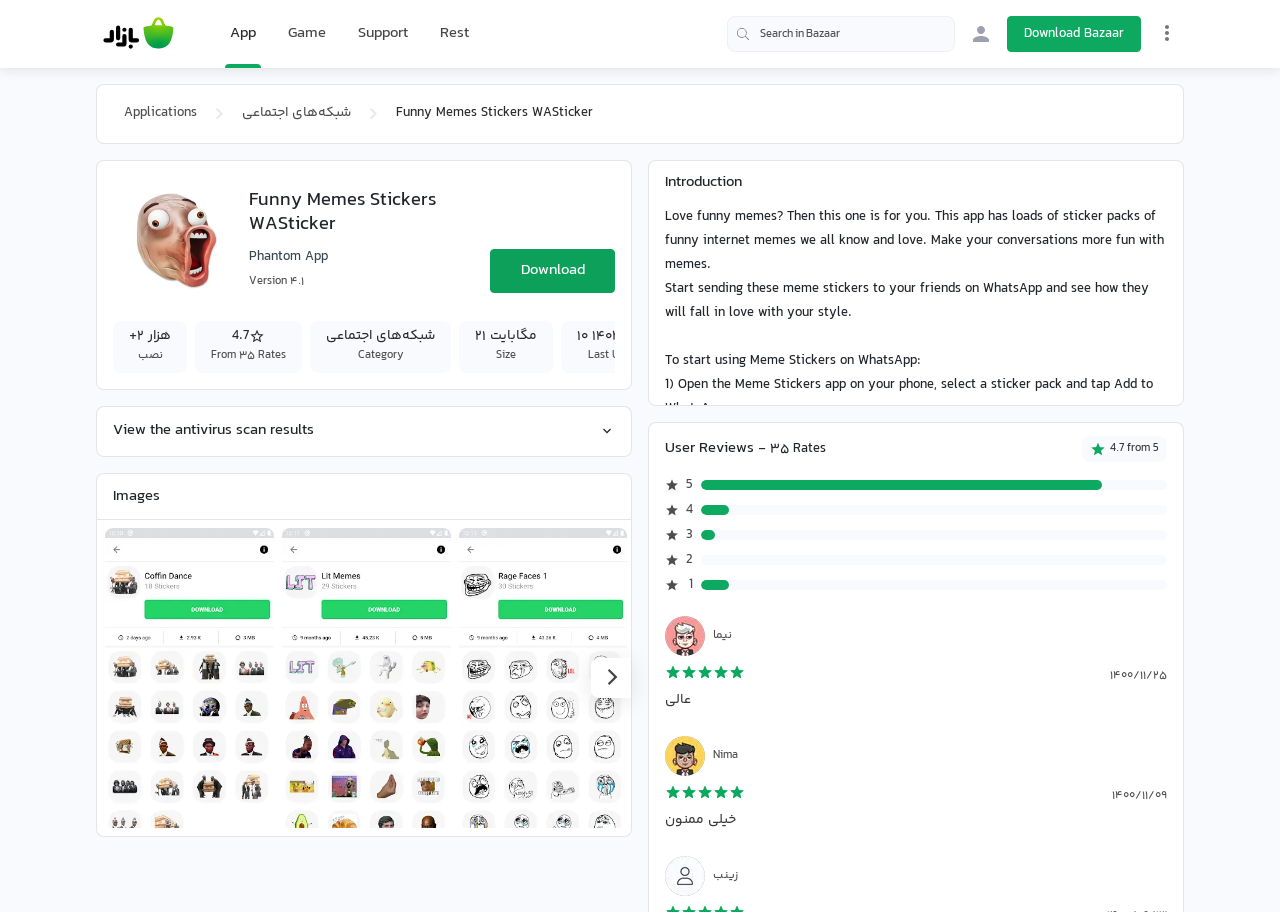Given the description: "placeholder="Search in Bazaar"", determine the bounding box coordinates of the UI element. The coordinates should be formatted as four float numbers between 0 and 1, [left, top, right, bottom].

[0.568, 0.018, 0.746, 0.057]